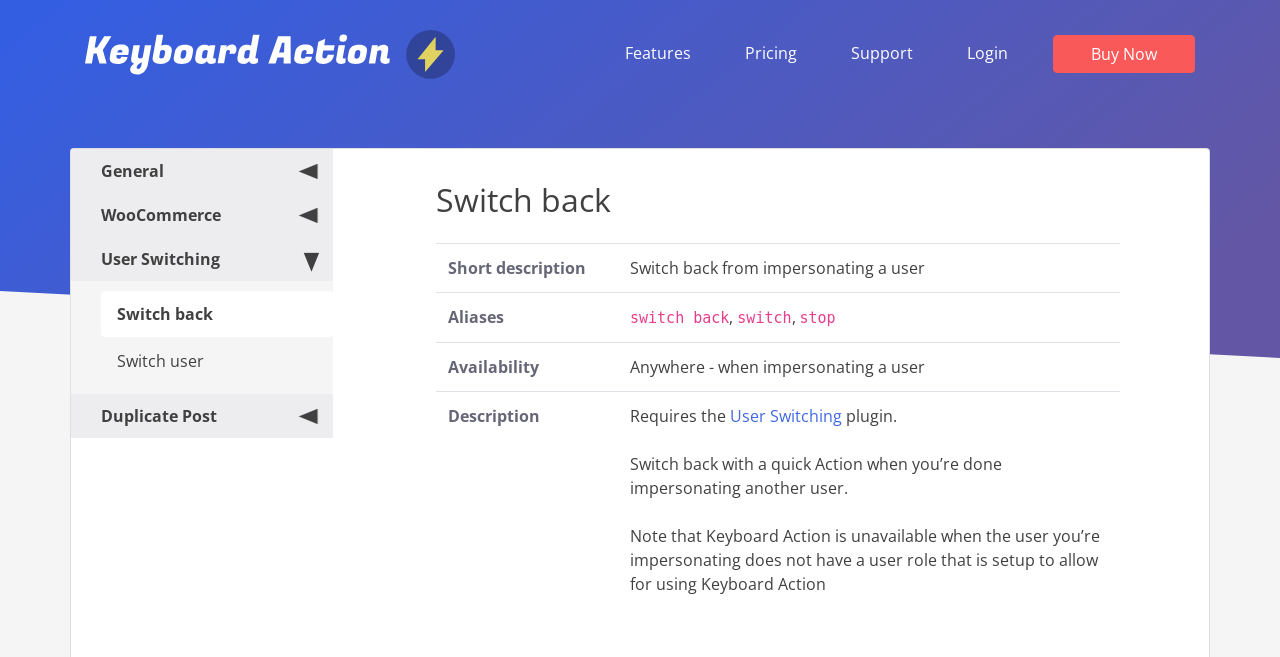Please locate the bounding box coordinates of the element that needs to be clicked to achieve the following instruction: "Buy the plugin now". The coordinates should be four float numbers between 0 and 1, i.e., [left, top, right, bottom].

[0.833, 0.054, 0.923, 0.112]